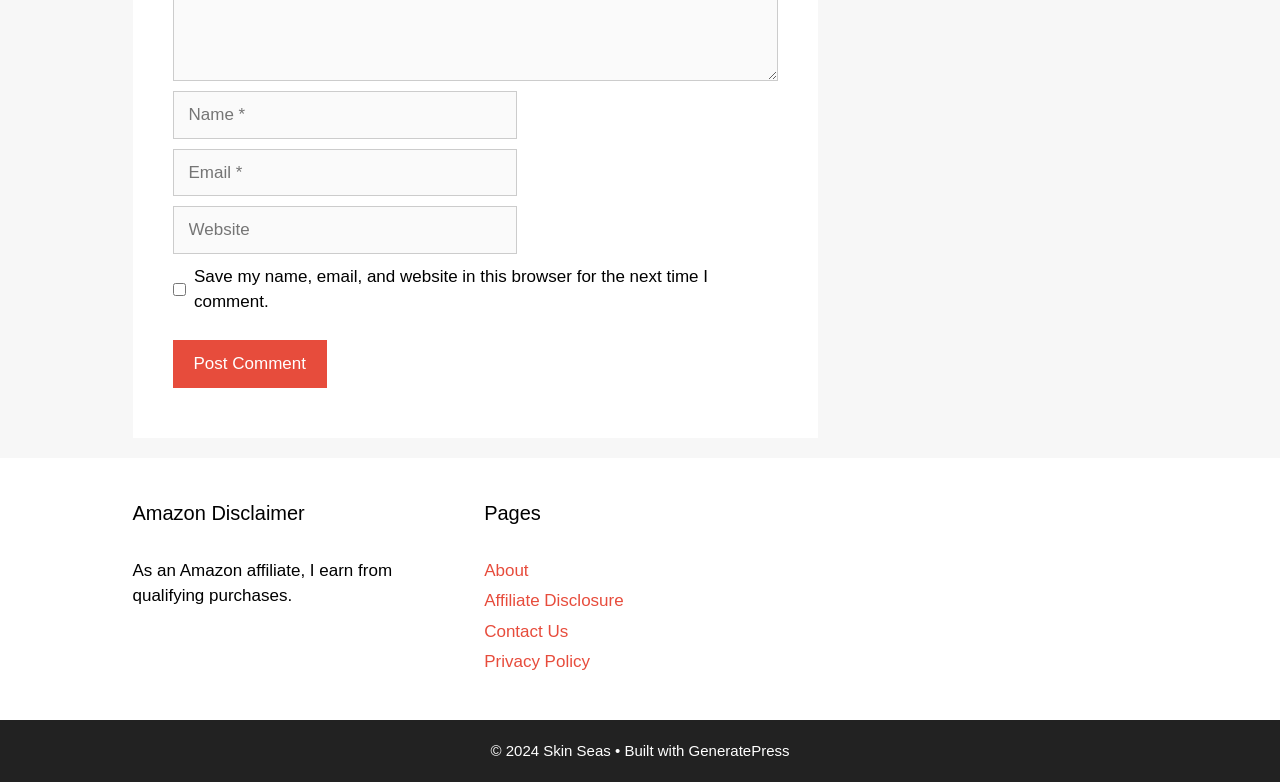Please provide a short answer using a single word or phrase for the question:
What is the theme of the disclaimer?

Amazon affiliate